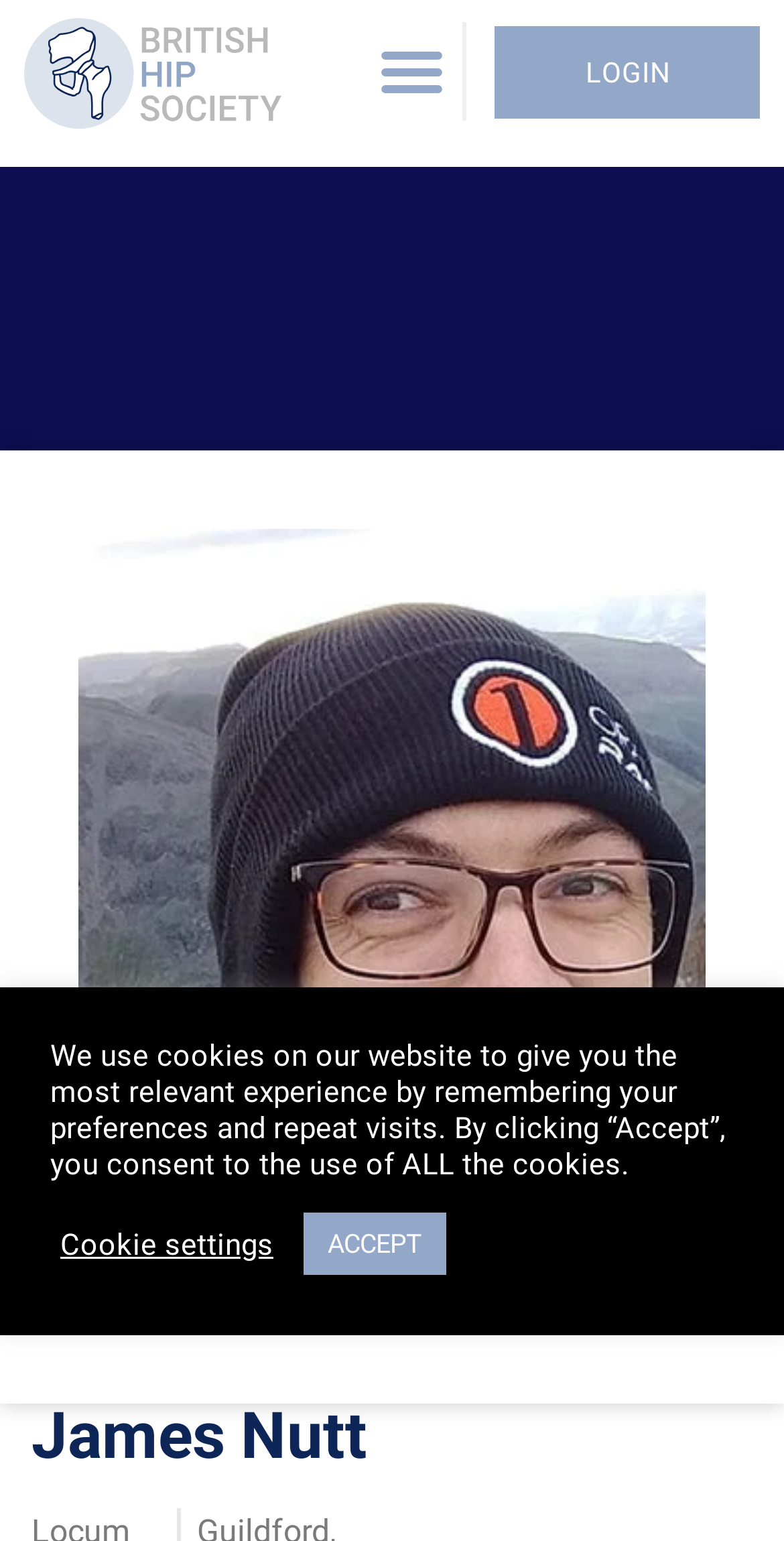Offer a meticulous description of the webpage's structure and content.

The webpage is about Mentor James Nutt, a member of the British Hip Society. At the top left, there is a link with no text. Next to it, on the top right, is a button labeled "Menu Toggle" that is not expanded. Further to the right, there is a link labeled "LOGIN". 

Below these elements, there is a header section that spans the entire width of the page, containing a heading that reads "Mentor – James Nutt". 

Towards the bottom of the page, there is a heading that reads "James Nutt". 

In the middle of the page, there is a paragraph of text that informs users about the use of cookies on the website. Below this text, there are two buttons, "Cookie settings" on the left and "ACCEPT" on the right, which are likely related to managing cookie preferences.